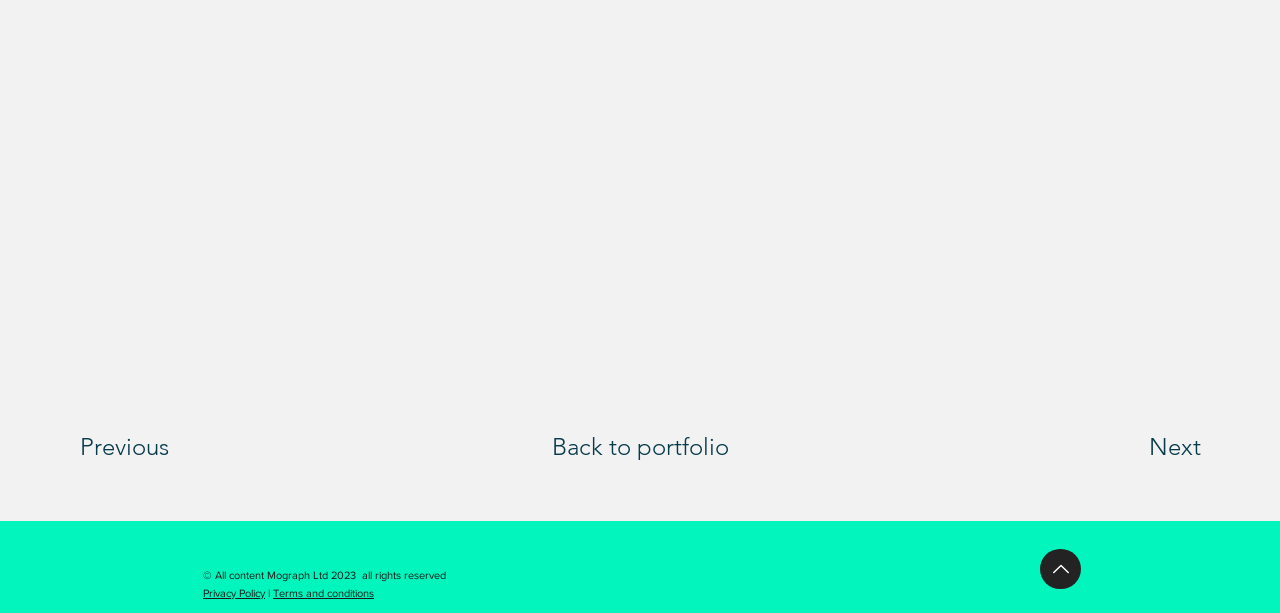What is the relationship between the 'Previous' and 'Next' buttons?
Analyze the image and deliver a detailed answer to the question.

The 'Previous' and 'Next' buttons are placed side by side and have similar bounding box coordinates, suggesting that they are used for navigation purposes, likely to move between different sections or pages of content on the webpage.